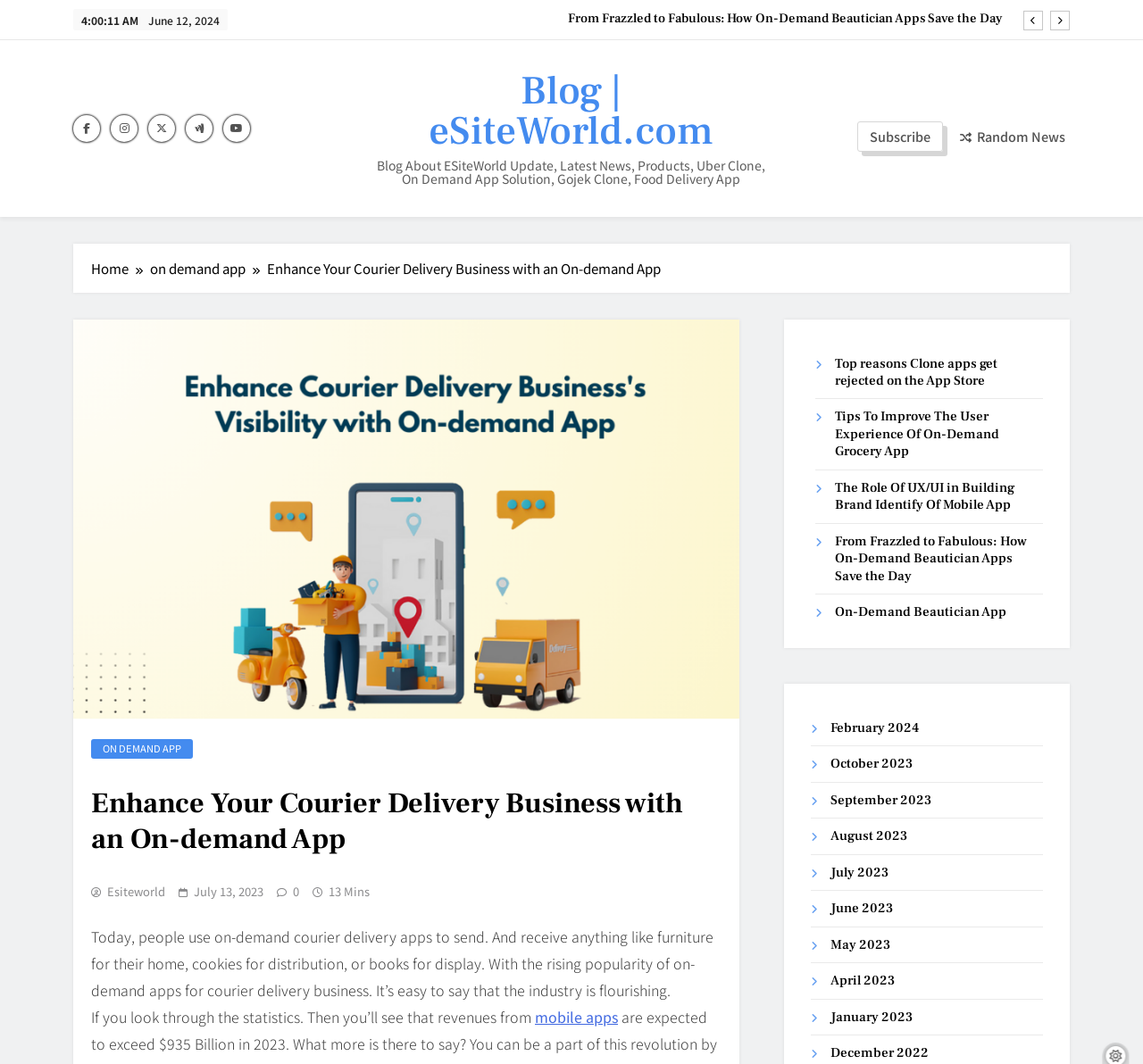What type of apps are mentioned in the webpage?
Use the information from the screenshot to give a comprehensive response to the question.

The webpage mentions 'on-demand courier delivery apps', 'on-demand beautician apps', and 'on-demand grocery app', indicating that the webpage is discussing various types of on-demand apps.